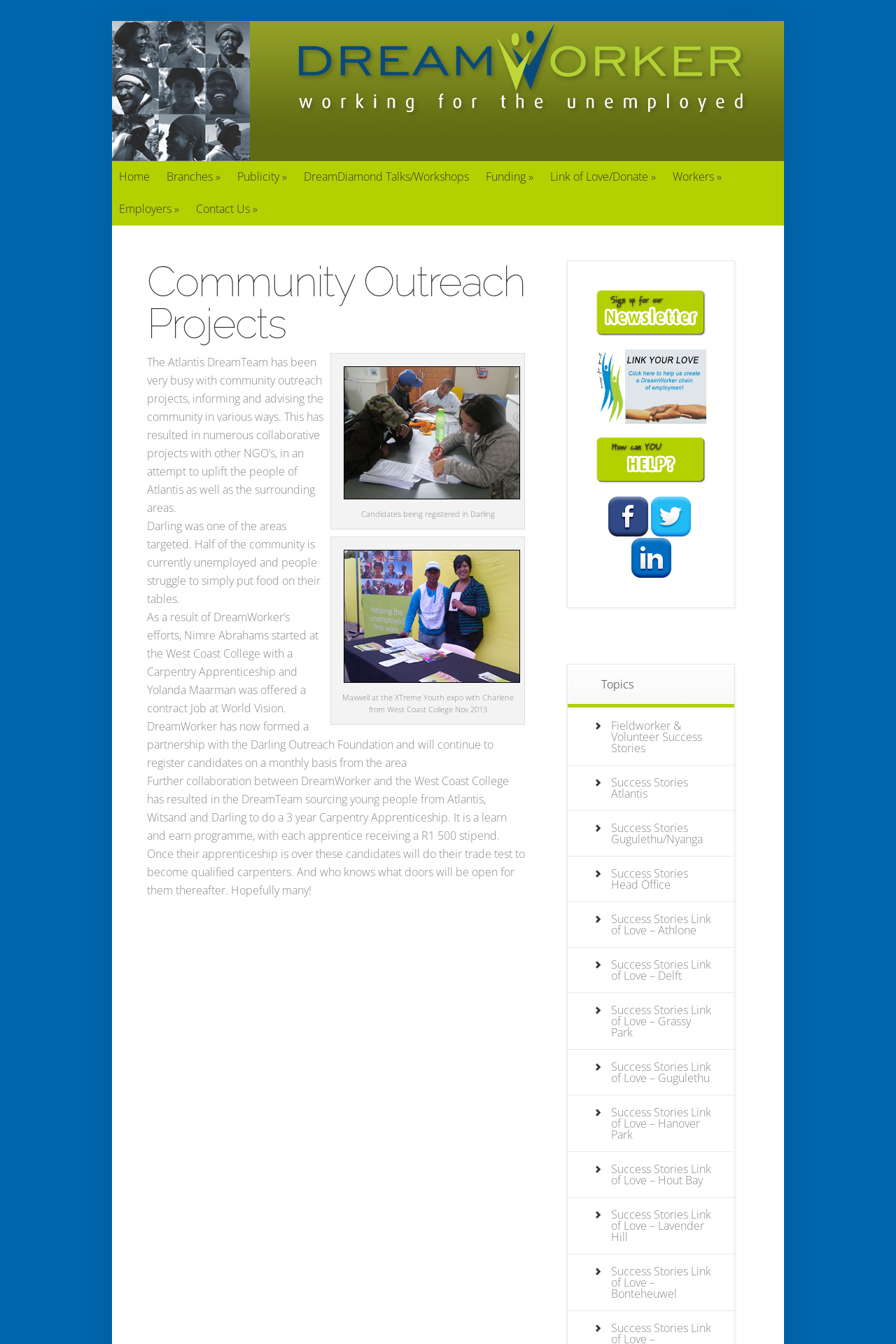What is the name of the organization?
Using the visual information from the image, give a one-word or short-phrase answer.

DreamWorker